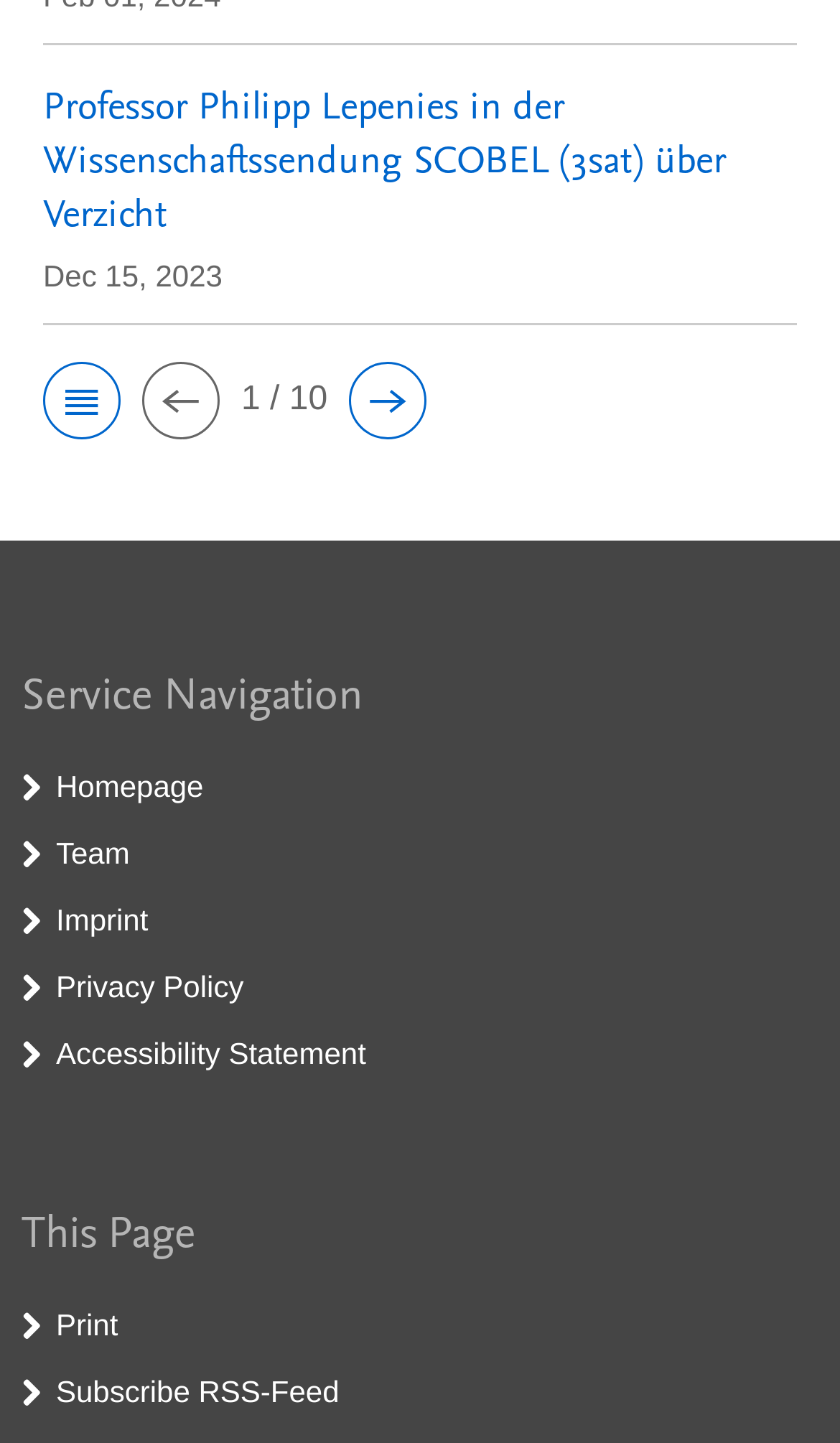Can you provide the bounding box coordinates for the element that should be clicked to implement the instruction: "go to previous page"?

[0.169, 0.248, 0.262, 0.307]